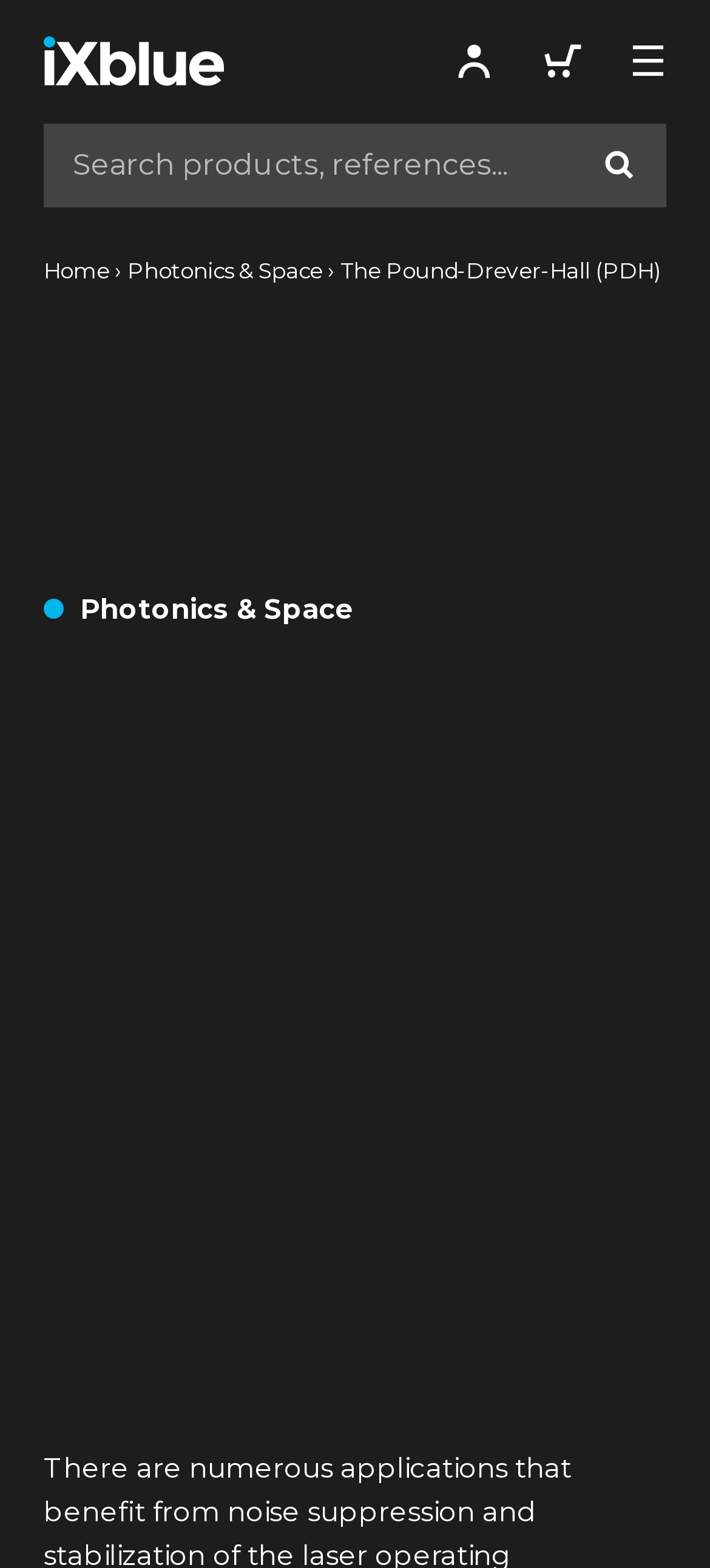Offer a thorough description of the webpage.

The webpage is about the Pound-Drever-Hall (PDH) technique for stabilizing lasers, as indicated by the title. At the top left corner, there are two links, "Aller au menu" and "Aller au contenu", which are positioned closely together. Next to them is the iXblue logo, which is an image with an accompanying link. 

Below the logo, there is a search bar that spans most of the width of the page, where users can search for products or references. On the right side of the search bar, there are three social media links, represented by icons.

The main content of the page is headed by a title, "The Pound-Drever-Hall (PDH) technique for stabilizing lasers", which is centered at the top of the page. Below the title, there is a large image that takes up most of the page's width.

On the top right corner, there is a navigation menu with links to "Home", "Photonics & Space", and other pages, indicated by a series of links and a "›" symbol. At the bottom right corner, there is a "Back to top" button.